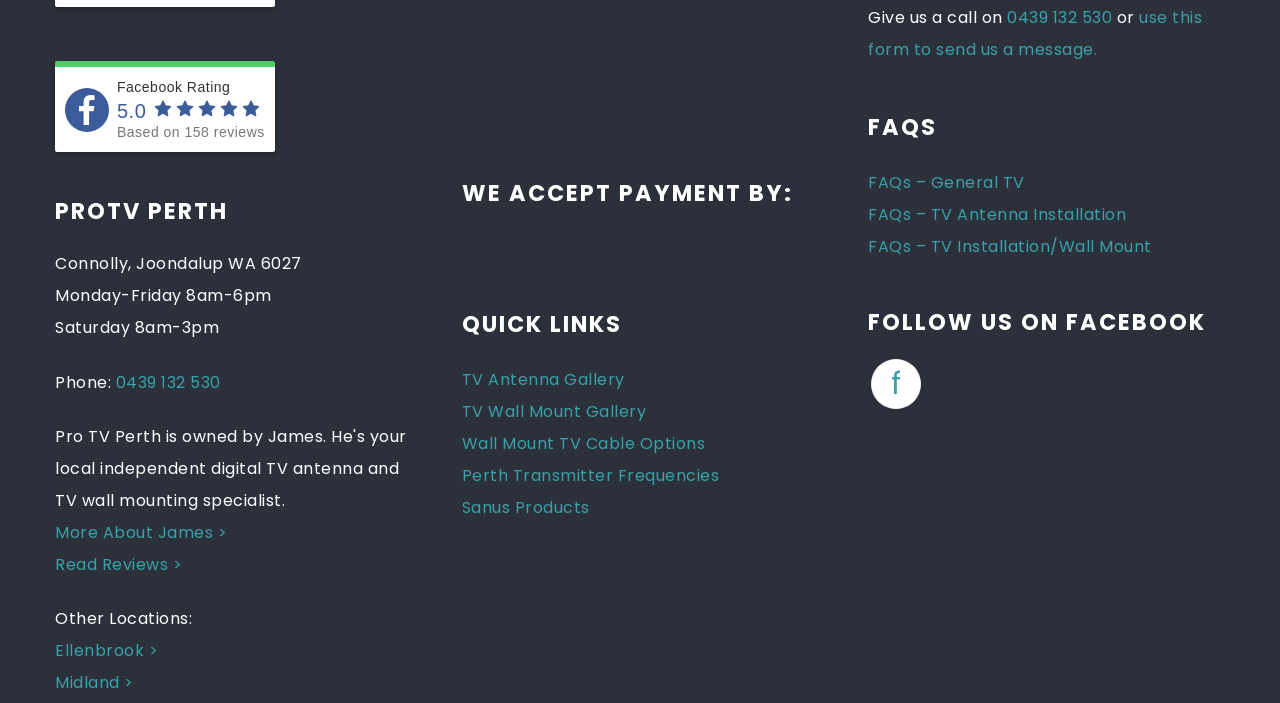Locate the bounding box coordinates of the element I should click to achieve the following instruction: "Click the 'More About James >' link".

[0.043, 0.735, 0.322, 0.781]